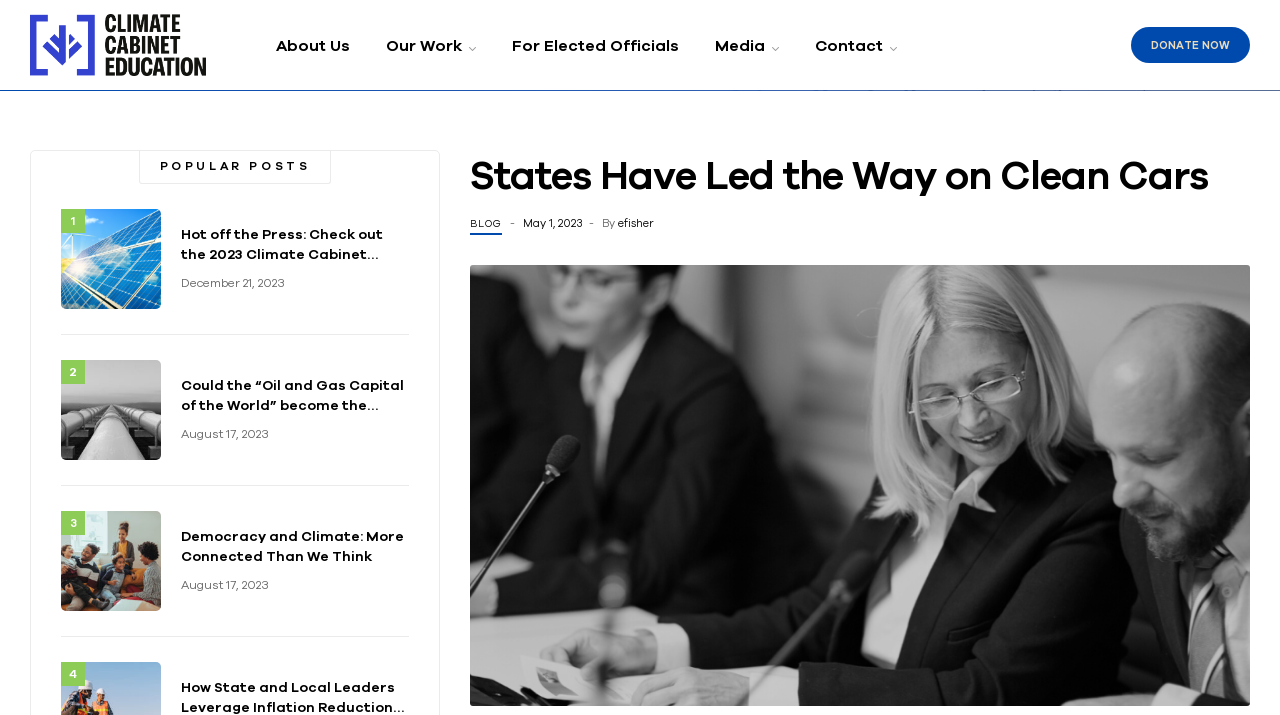Offer a meticulous caption that includes all visible features of the webpage.

The webpage is about Climate Cabinet Education, with a focus on clean cars and environmental issues. At the top left, there is a default logo image. Next to it, a primary navigation menu spans across the top of the page, featuring links to "About Us", "Our Work", "For Elected Officials", "Media", and "Contact". 

On the top right, a prominent "DONATE NOW" button is displayed. Below it, a header section contains the title "States Have Led the Way on Clean Cars" and a link to the blog. The date "May 1, 2023" is also shown, along with the author's name "Blair St. Ledger-Olson, Legislative Director for Climate Cabinet Education".

The main content area is divided into two sections. On the left, there is a list of popular posts, each with a title, a brief description, and a date. The posts include "Hot off the Press: Check out the 2023 Climate Cabinet Education Year-In-Review", "Could the “Oil and Gas Capital of the World” become the “Renewable Energy Capital of the World?”", and "Democracy and Climate: More Connected Than We Think". 

On the right side of the page, there is a section with a heading "States Have Led the Way on Clean Cars", which likely contains the main article or content related to the title.